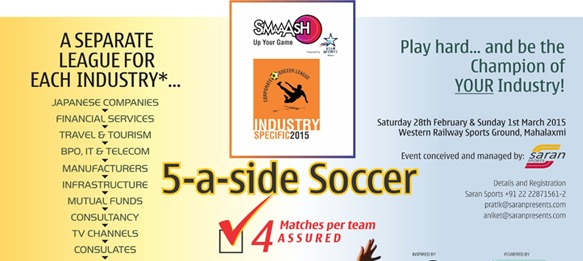Explain the image thoroughly, mentioning every notable detail.

The image promotes the "1st Smaaash Corporate Soccer League (Industry Specific) 2015", highlighting a competitive 5-a-side soccer event designed for various industries. It features a vibrant design with the Smaaash logo prominently displayed, along with the tagline "Up Your Game". The text articulates that the league is tailored for different sectors such as Japanese companies, financial services, travel and tourism, BPO, IT & telecom, manufacturers, and more, emphasizing inclusivity across industries. 

The event is scheduled for February 28th and March 1st, 2015, at the Western Railway Sports Ground in Mahalaxmi, indicating a keen focus on corporate engagement through sports. The graphic also reassures participants that each team is guaranteed four matches, encouraging teamwork and camaraderie among colleagues. This initiative is powered by Saran Sports, which is responsible for the organization and management of the league, promoting active participation and competitiveness among corporate teams.